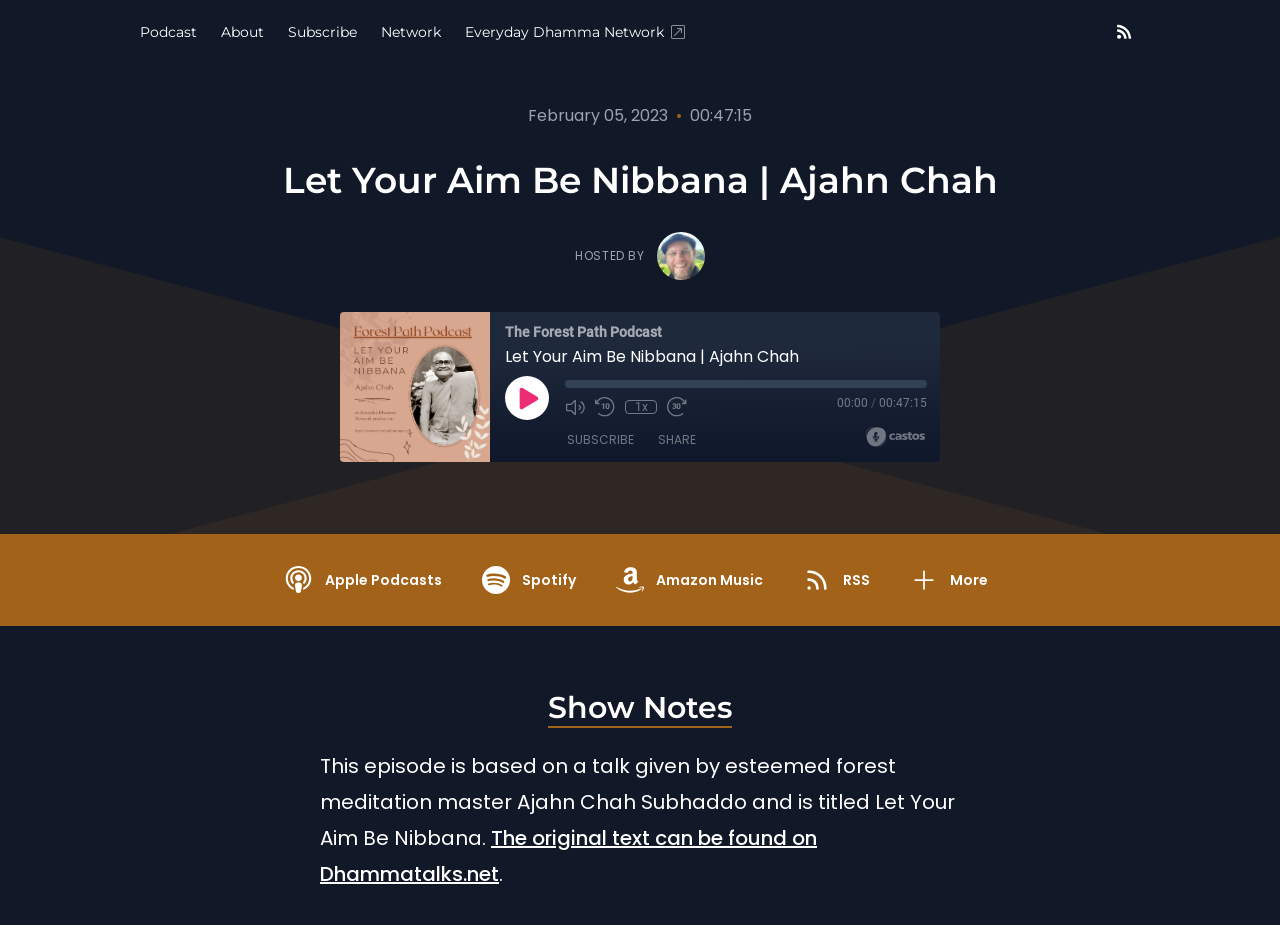Please identify the bounding box coordinates of the element I should click to complete this instruction: 'Click on the 'Play' button'. The coordinates should be given as four float numbers between 0 and 1, like this: [left, top, right, bottom].

[0.395, 0.407, 0.429, 0.454]